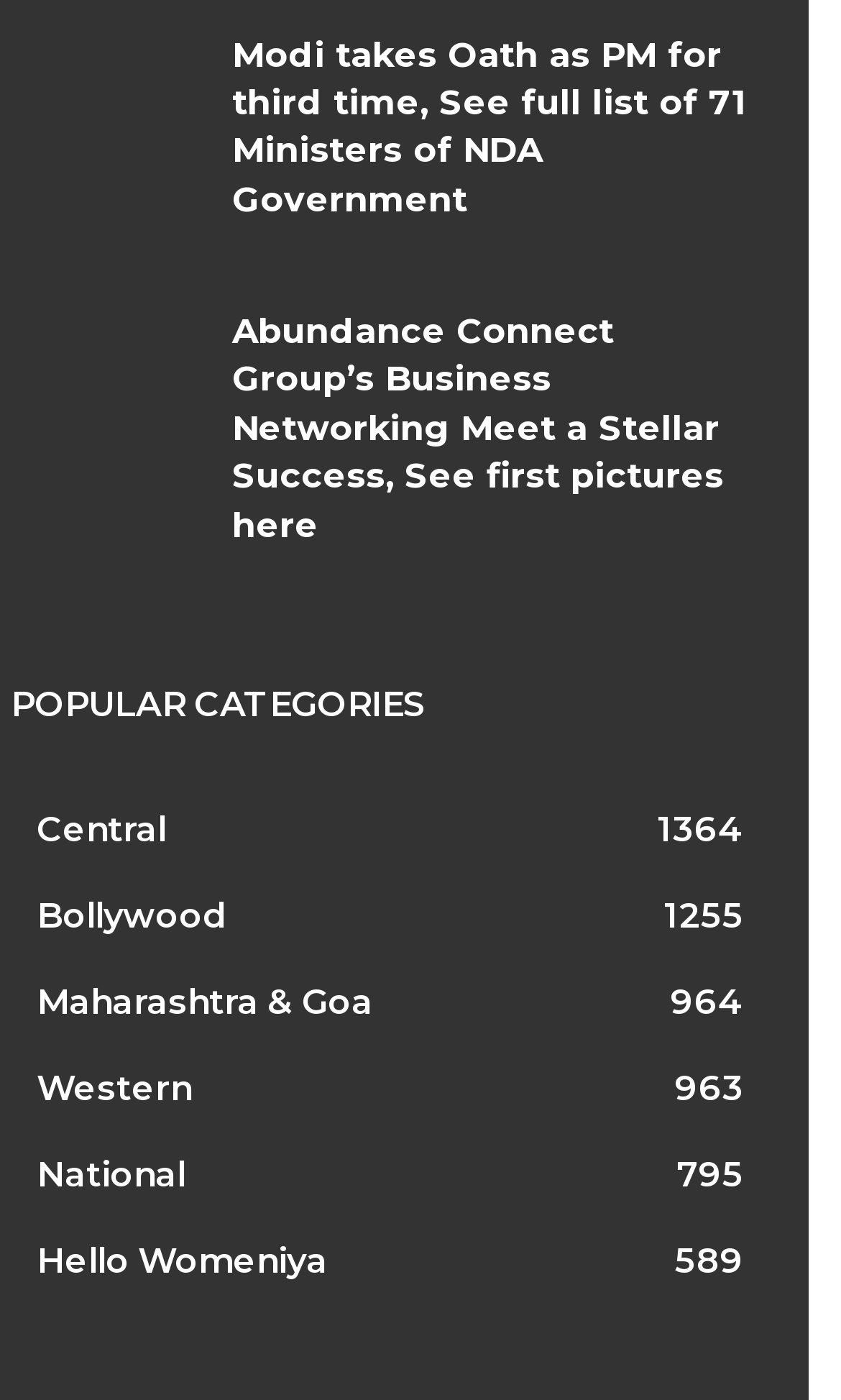Using the given element description, provide the bounding box coordinates (top-left x, top-left y, bottom-right x, bottom-right y) for the corresponding UI element in the screenshot: Maharashtra & Goa964

[0.044, 0.701, 0.444, 0.73]